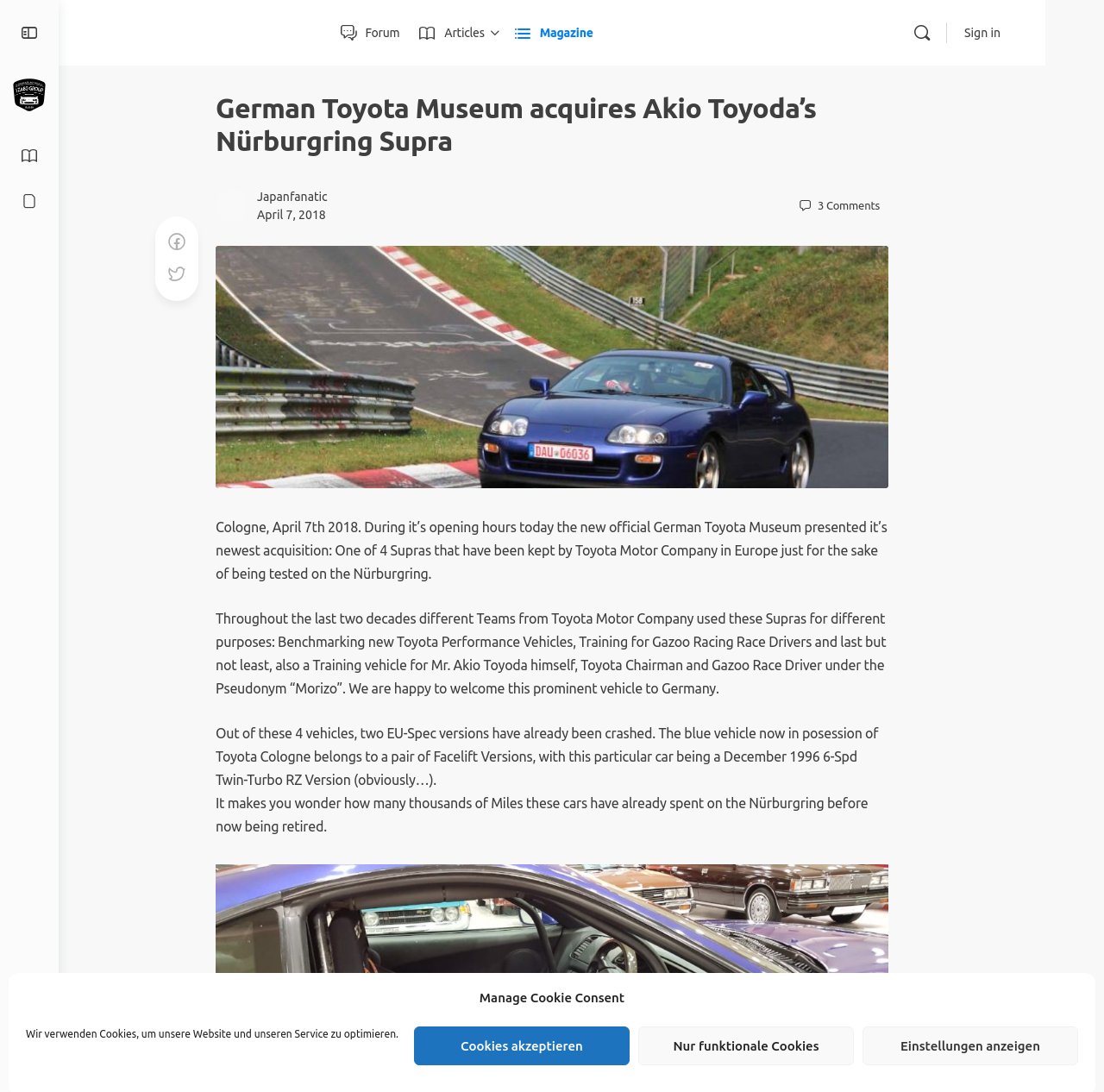Examine the image carefully and respond to the question with a detailed answer: 
What is the location of the German Toyota Museum?

I determined the location of the German Toyota Museum by reading the text content. The article mentions 'Cologne, April 7th 2018', which suggests that the German Toyota Museum is located in Cologne.